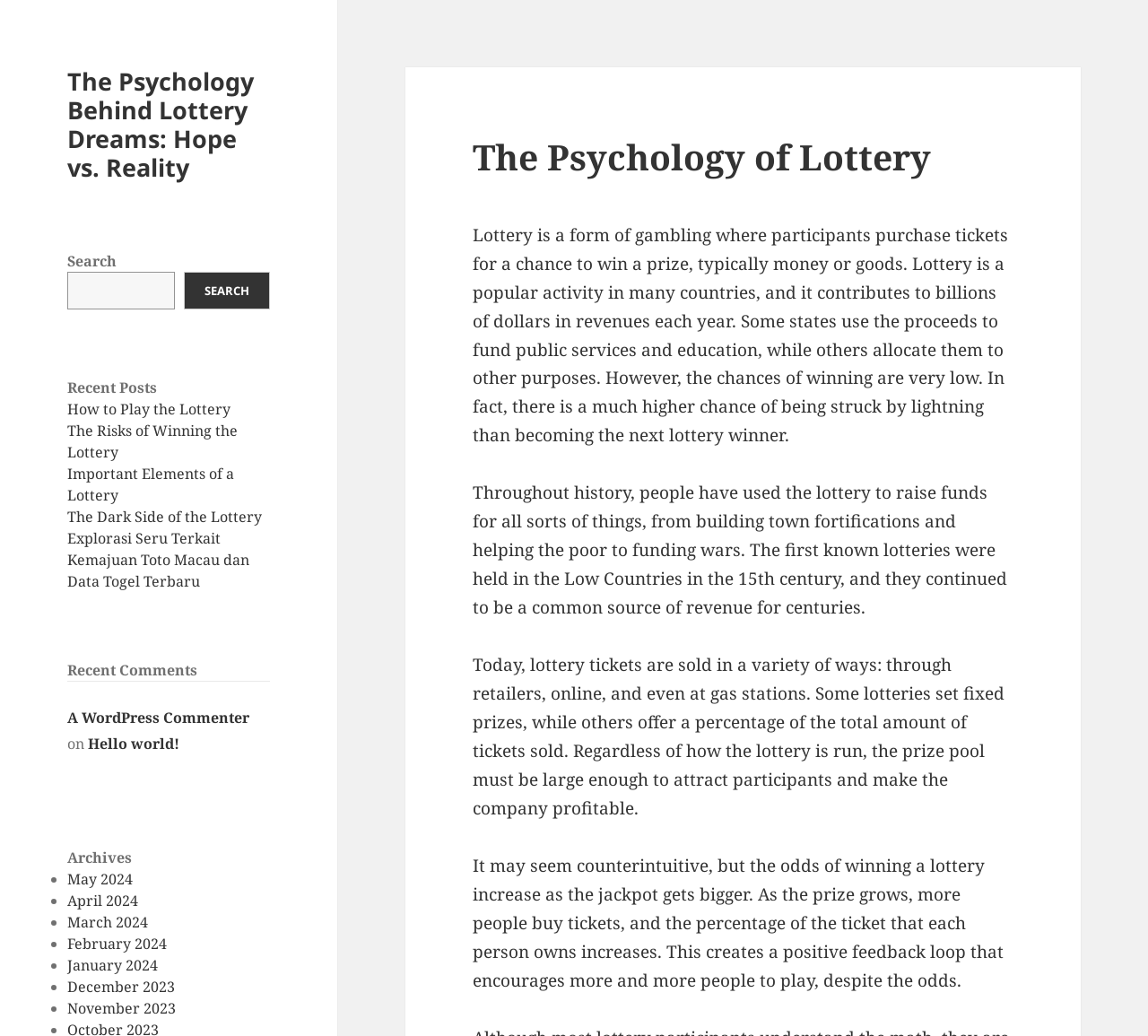What happens to the odds of winning a lottery as the jackpot gets bigger?
Examine the webpage screenshot and provide an in-depth answer to the question.

I read the static text on the webpage, which states that 'It may seem counterintuitive, but the odds of winning a lottery increase as the jackpot gets bigger'.